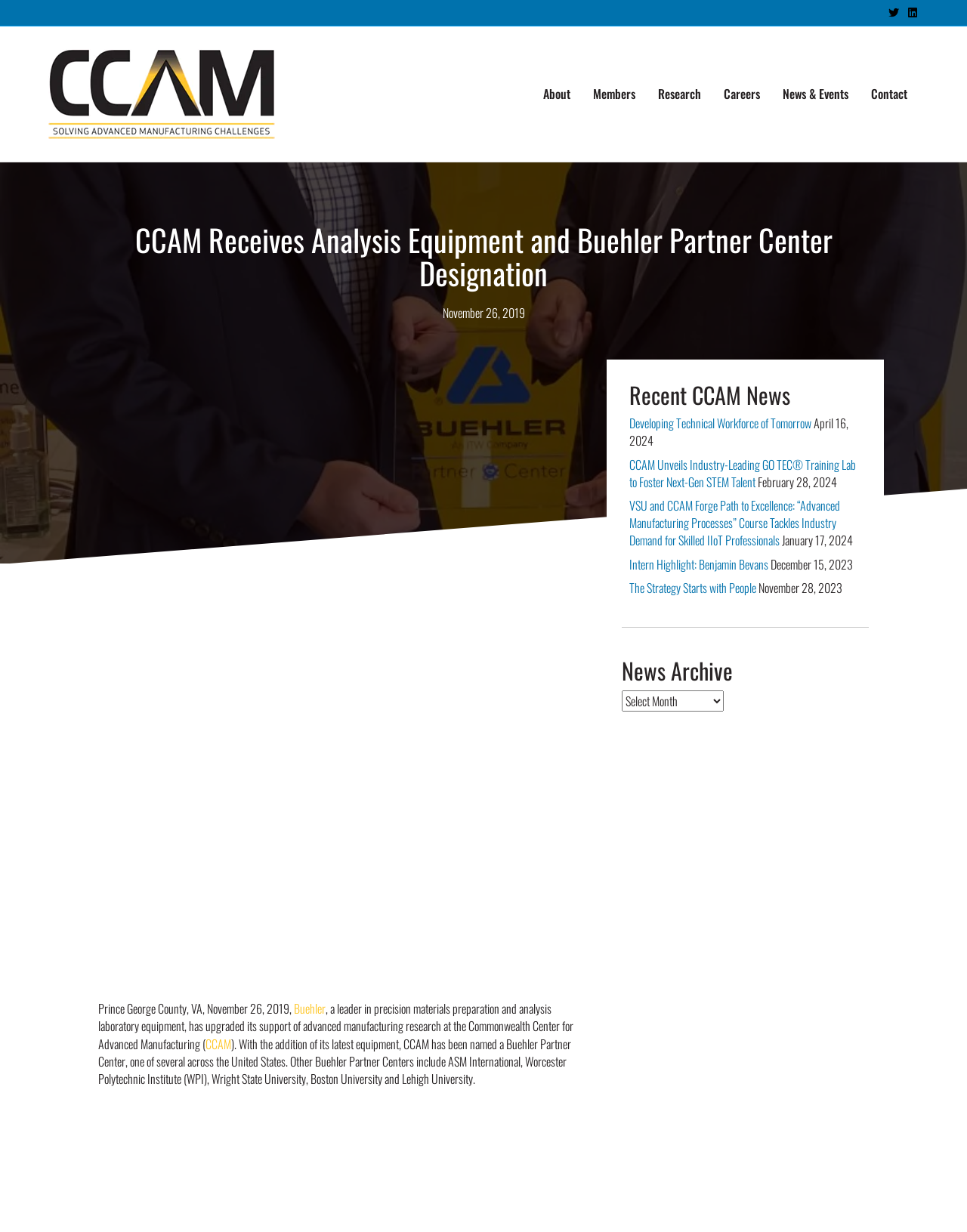Generate a comprehensive description of the contents of the webpage.

The webpage is about the Commonwealth Center for Advanced Manufacturing (CCAM) and its partnership with Buehler, a leader in precision materials preparation and analysis laboratory equipment. 

At the top right corner, there are two social media links, Twitter and LinkedIn. Below them, there is a layout table with a link to the CCAM homepage and an image of the CCAM logo. Next to it, there is a navigation menu with links to different sections of the website, including About, Members, Research, Careers, News & Events, and Contact.

The main content of the webpage is divided into two sections. The first section has a heading that reads "CCAM Receives Analysis Equipment and Buehler Partner Center Designation". Below the heading, there is a date "November 26, 2019" and a paragraph of text that describes the partnership between CCAM and Buehler. The text is accompanied by an image of two people, Mangrich and Powers. 

The second section is a news archive with a heading "Recent CCAM News" and a list of news articles with links and dates. Each news article has a brief description and a link to read more. There is also a "News Archive" dropdown menu at the bottom of the page.

Overall, the webpage provides information about CCAM's partnership with Buehler and its recent news and events.